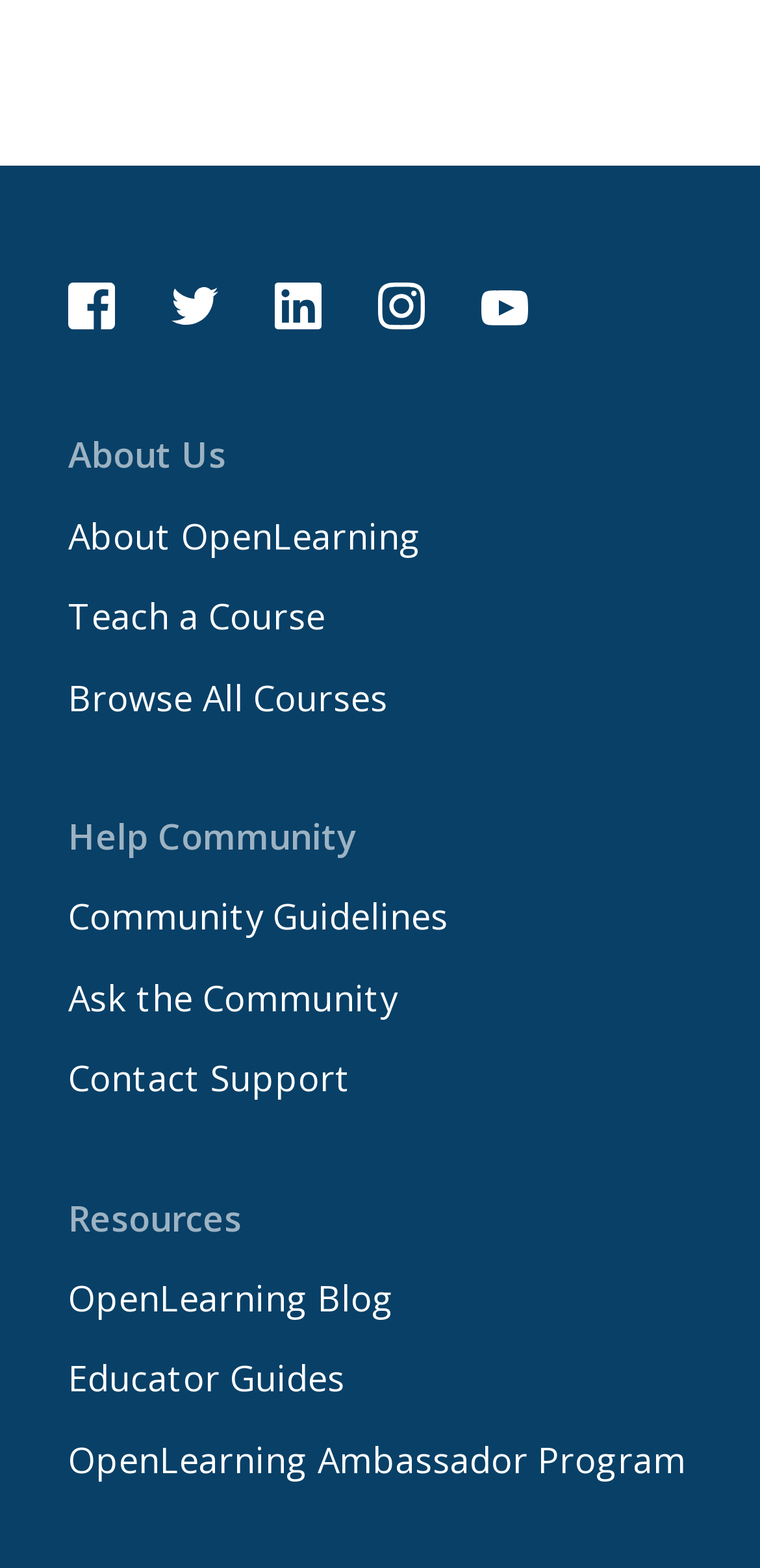Identify the bounding box coordinates of the region that needs to be clicked to carry out this instruction: "Contact support team". Provide these coordinates as four float numbers ranging from 0 to 1, i.e., [left, top, right, bottom].

[0.09, 0.673, 0.462, 0.702]